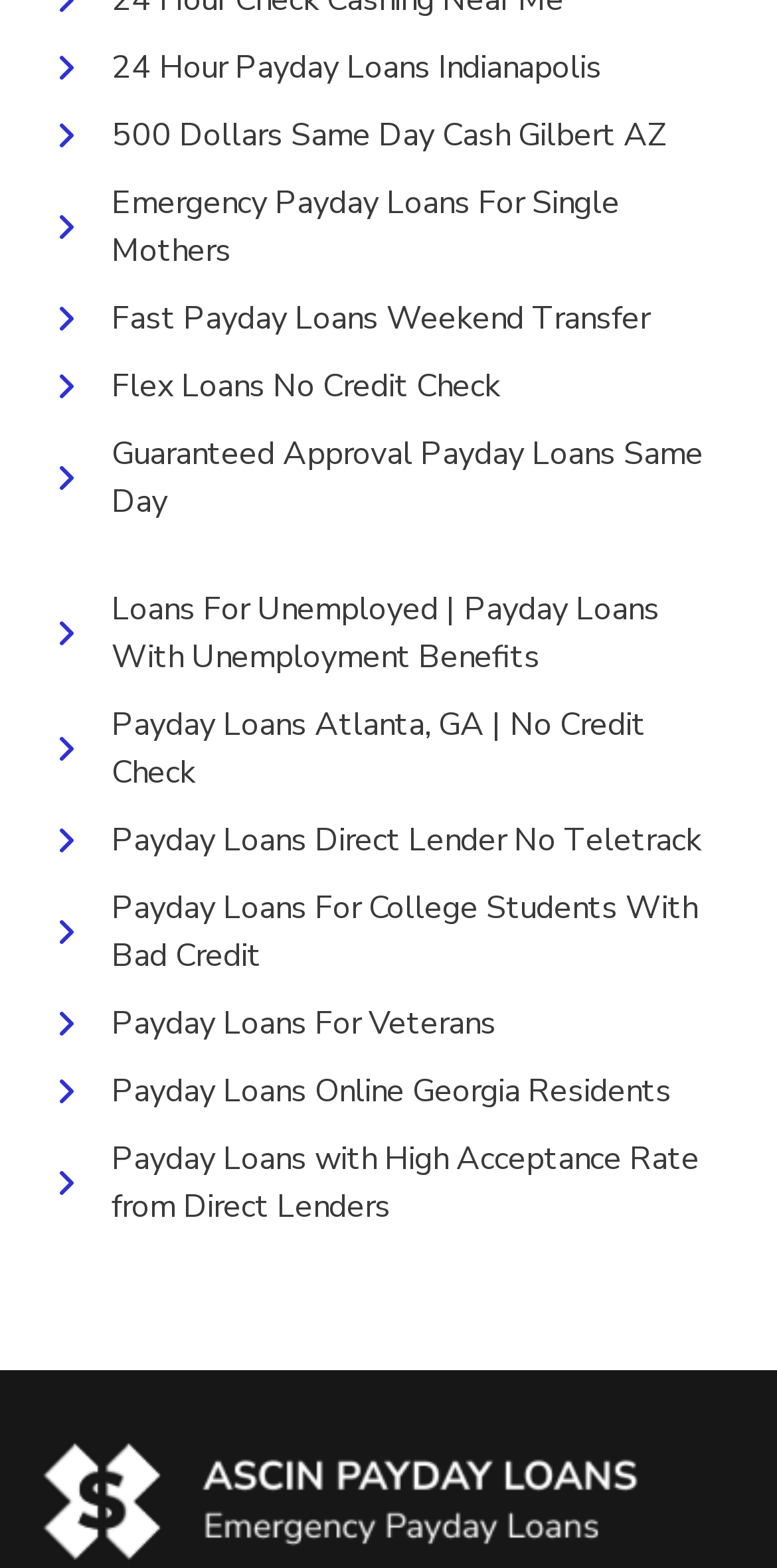Please answer the following question using a single word or phrase: 
How many links are on this webpage?

15